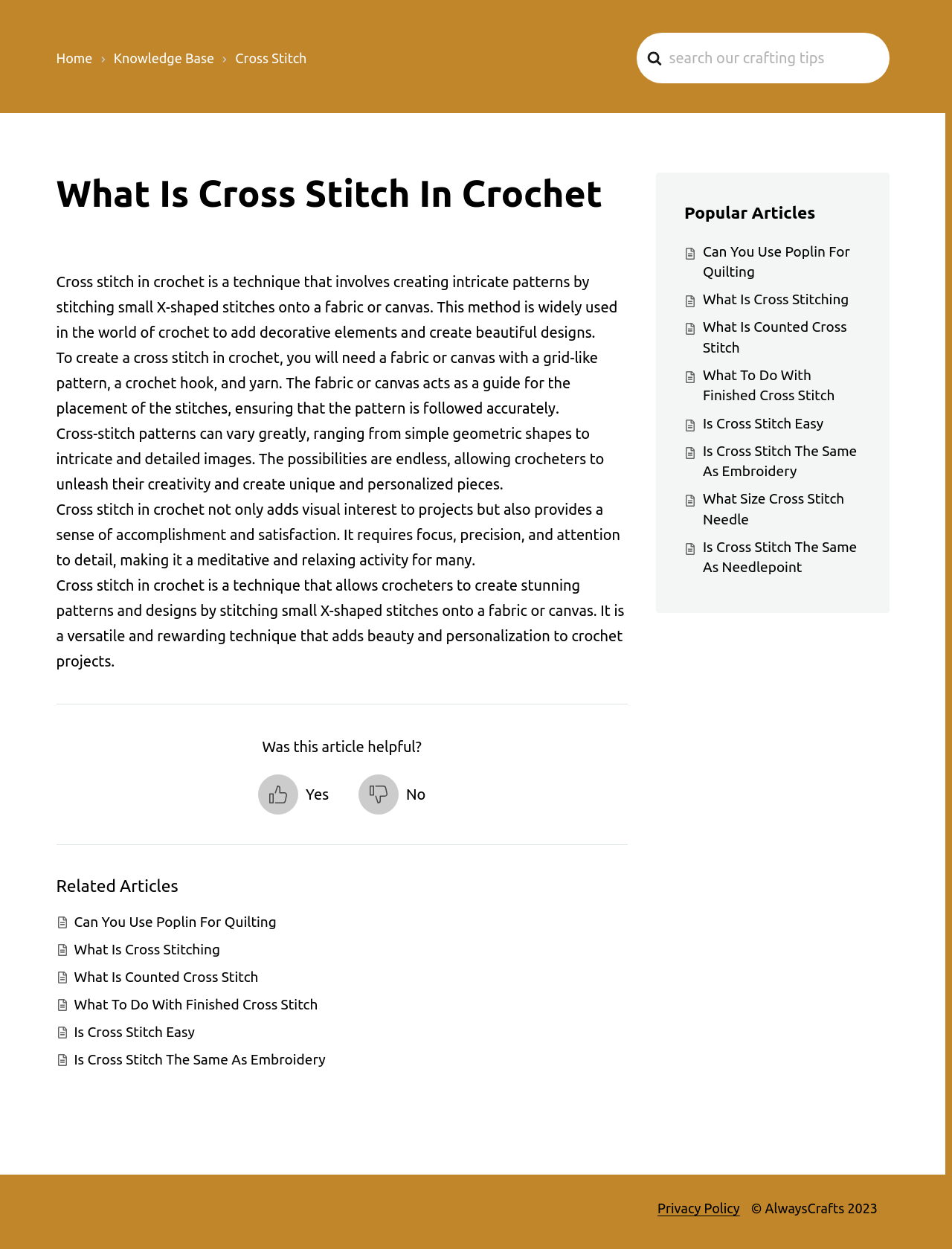Explain the webpage's design and content in an elaborate manner.

The webpage is about cross stitch in crochet, with the main title "What Is Cross Stitch In Crochet" at the top. Below the title, there is a search bar with a magnifying glass icon, allowing users to search for crafting tips. 

To the left of the search bar, there are navigation links to "Home", "Knowledge Base", and "Cross Stitch". 

The main content of the webpage is divided into several sections. The first section explains what cross stitch in crochet is, describing it as a technique that involves creating intricate patterns by stitching small X-shaped stitches onto a fabric or canvas. 

Below this section, there are three paragraphs that provide more information about cross stitch in crochet, including the materials needed, the versatility of the technique, and its benefits. 

Following these paragraphs, there is a question "Was this article helpful?" with two buttons, "Yes" and "No", allowing users to provide feedback. 

Below the feedback section, there is a "Related Articles" section that lists five links to other articles related to cross stitch. 

To the right of the main content, there is a "Popular Articles" section that lists eight links to other popular articles on the website. 

At the bottom of the webpage, there are links to the "Privacy Policy" and a copyright notice "© AlwaysCrafts 2023".